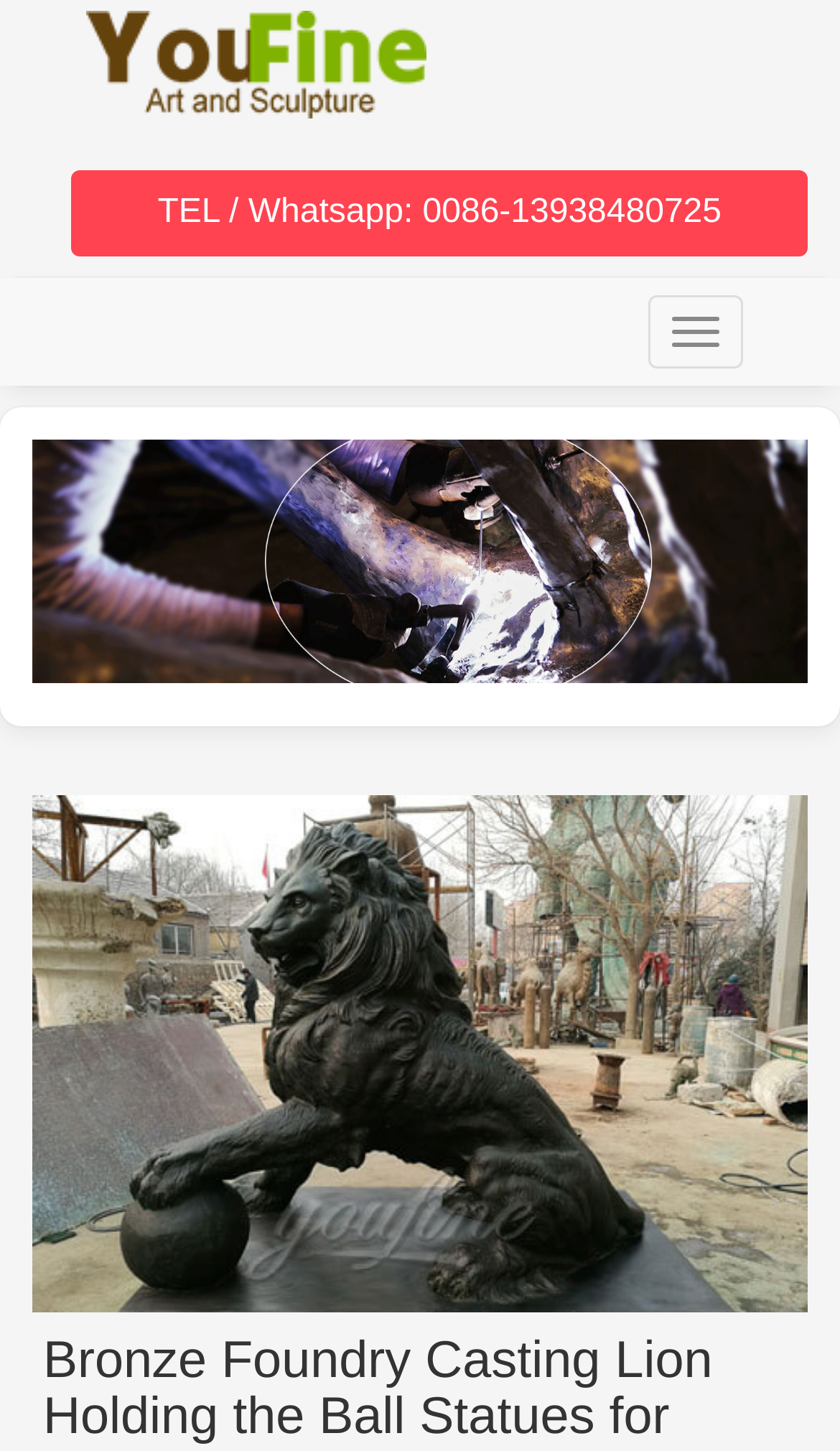From the element description: "TEL / Whatsapp: 0086-13938480725", extract the bounding box coordinates of the UI element. The coordinates should be expressed as four float numbers between 0 and 1, in the order [left, top, right, bottom].

[0.085, 0.117, 0.962, 0.177]